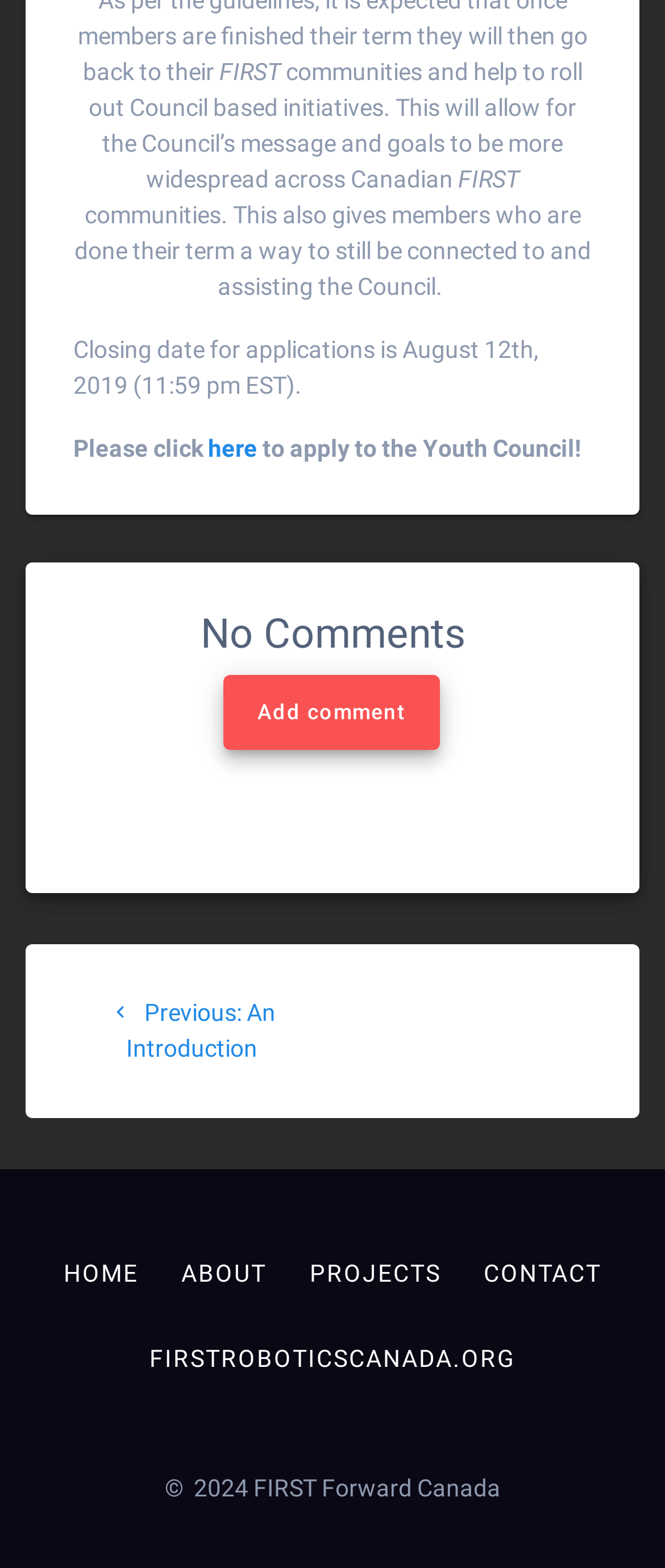Locate the bounding box coordinates of the clickable region to complete the following instruction: "Add a comment."

[0.337, 0.43, 0.663, 0.478]